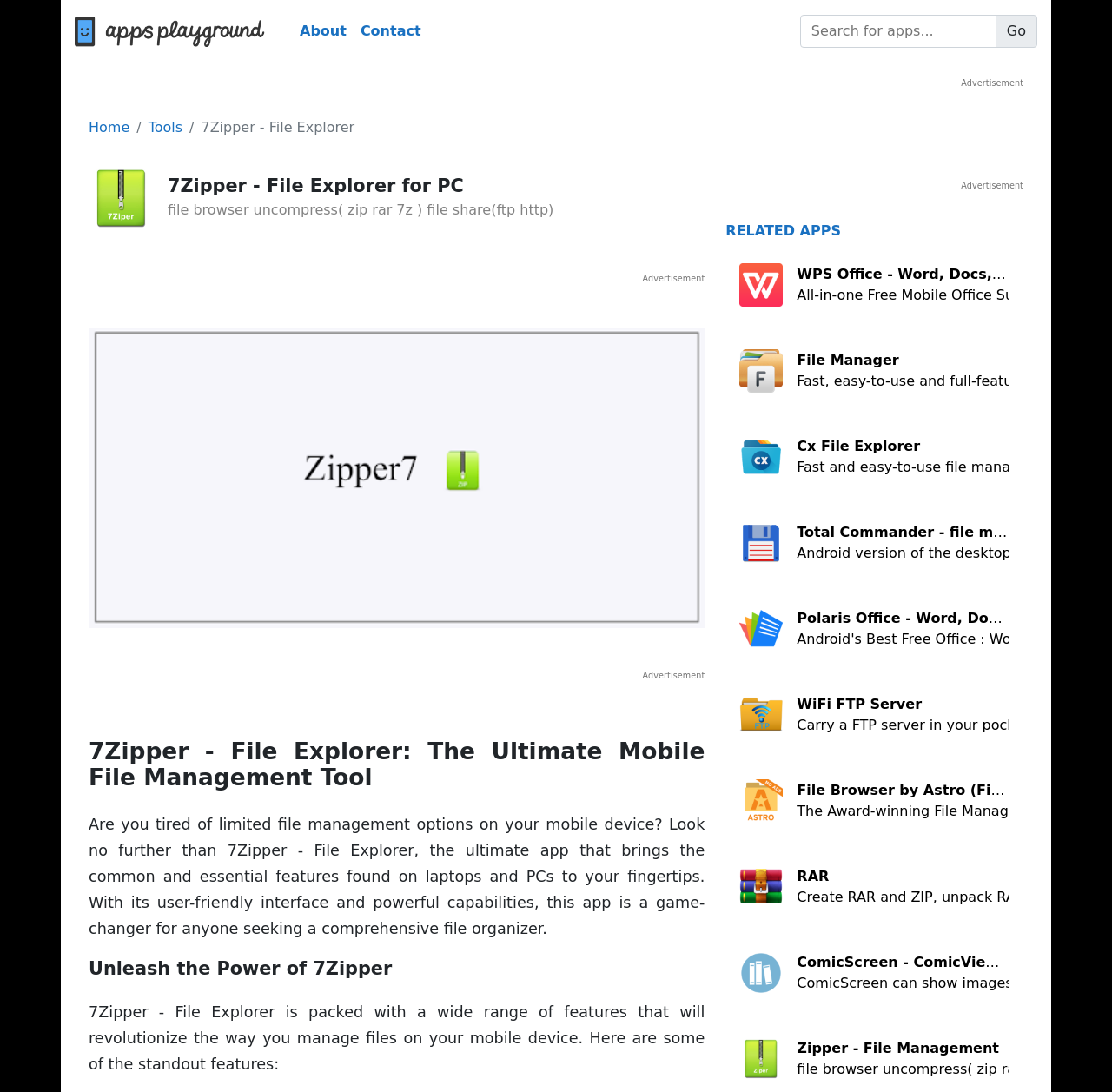What is the ultimate mobile file management tool mentioned on the webpage?
Refer to the image and give a detailed answer to the question.

The ultimate mobile file management tool mentioned on the webpage is 7Zipper - File Explorer, as stated in the heading '7Zipper - File Explorer: The Ultimate Mobile File Management Tool'.